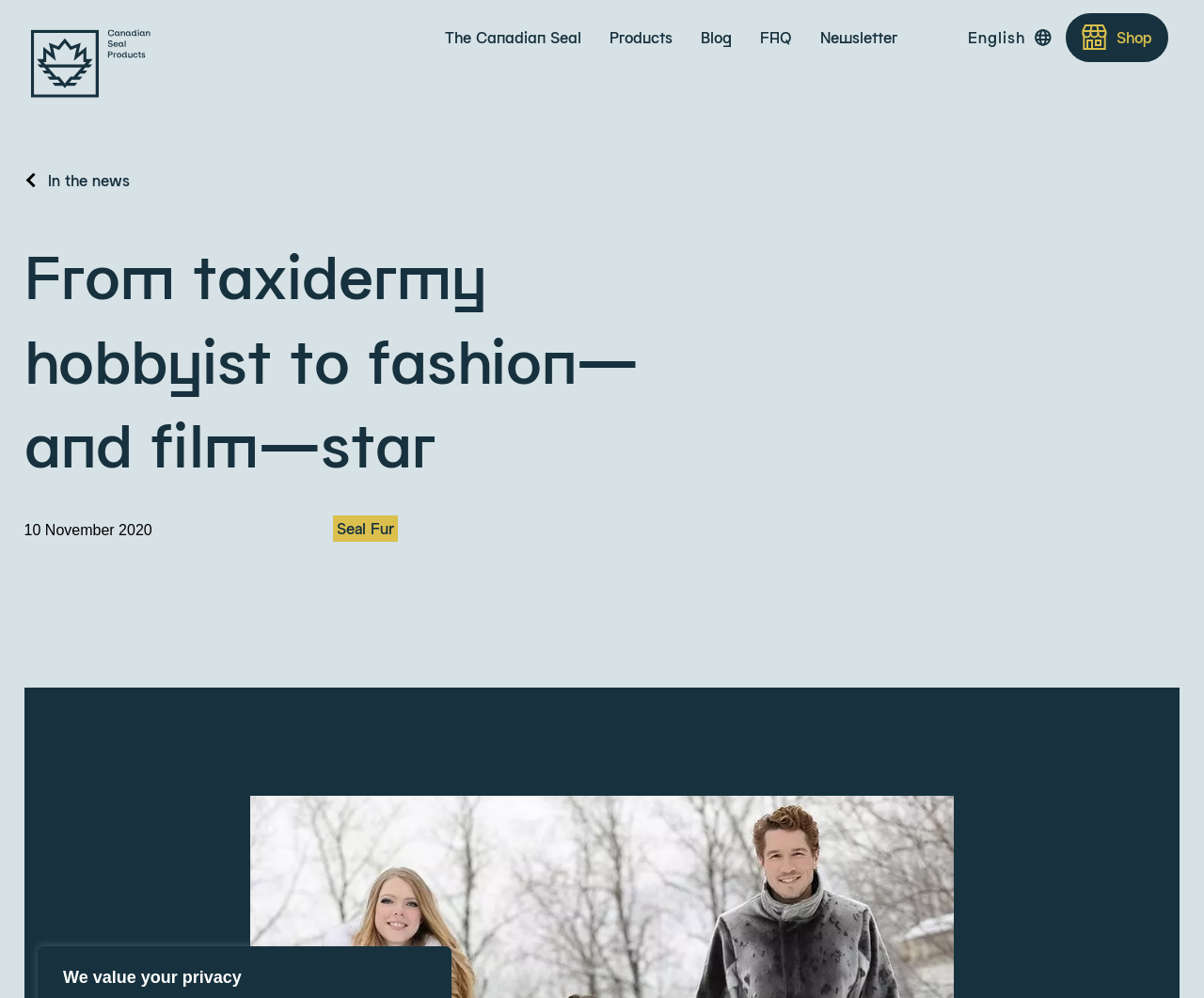Specify the bounding box coordinates of the element's area that should be clicked to execute the given instruction: "Go to the Products page". The coordinates should be four float numbers between 0 and 1, i.e., [left, top, right, bottom].

[0.506, 0.0, 0.559, 0.075]